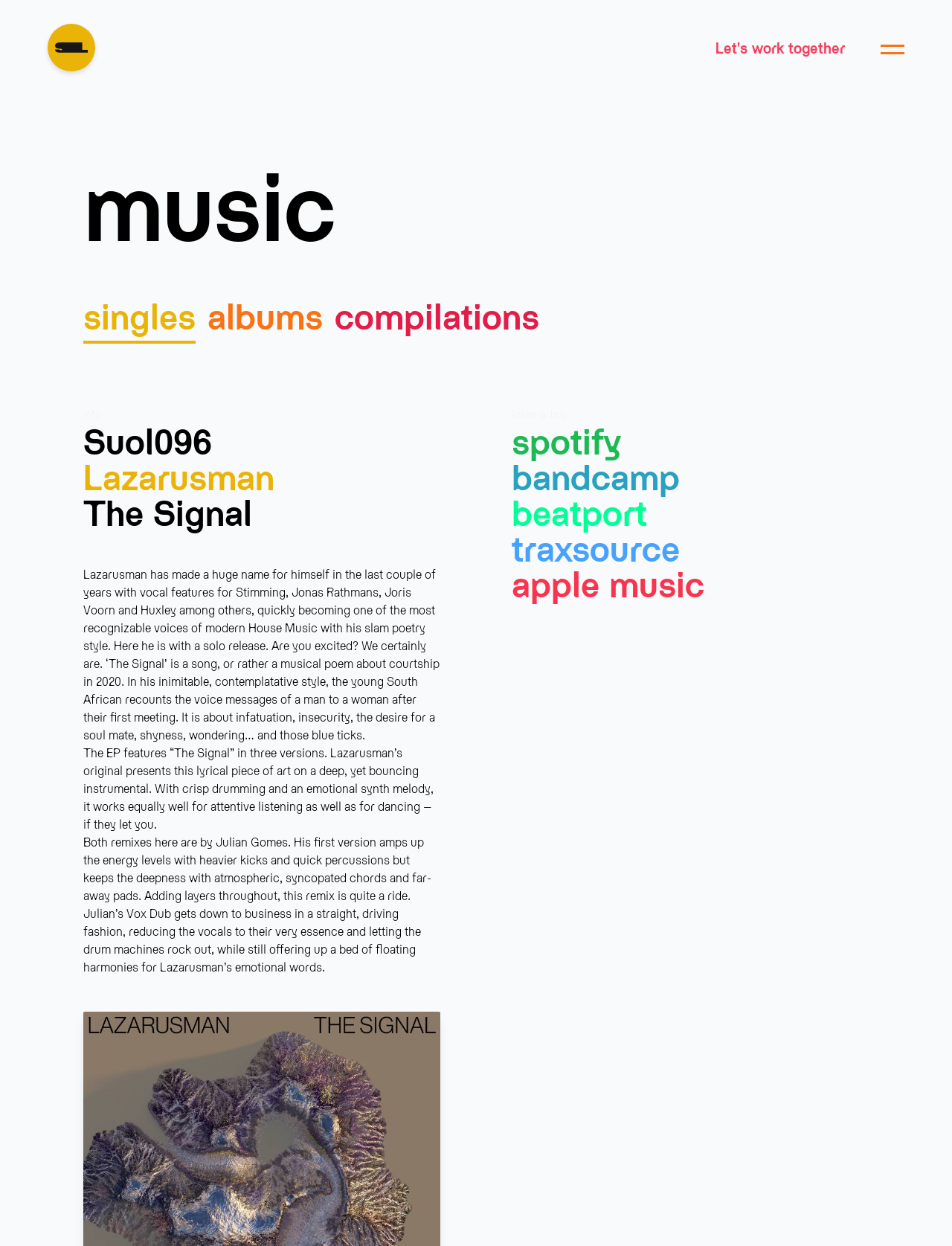Identify the bounding box of the UI component described as: "singles".

[0.088, 0.236, 0.205, 0.27]